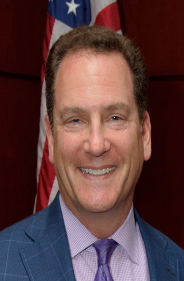Summarize the image with a detailed description that highlights all prominent details.

The image features a professional headshot of an individual, likely a legal or business professional, given the context of the webpage related to real estate law. The subject wears a patterned blue suit with a lavender tie, smiling confidently at the camera. Behind them, a polished wooden background is visible, complemented by a hint of an American flag, suggesting a formal setting. This image is associated with Moss Sidell, a real estate attorney, highlighting his approachable demeanor and professionalism as he addresses topics relevant to the Massachusetts real estate market.